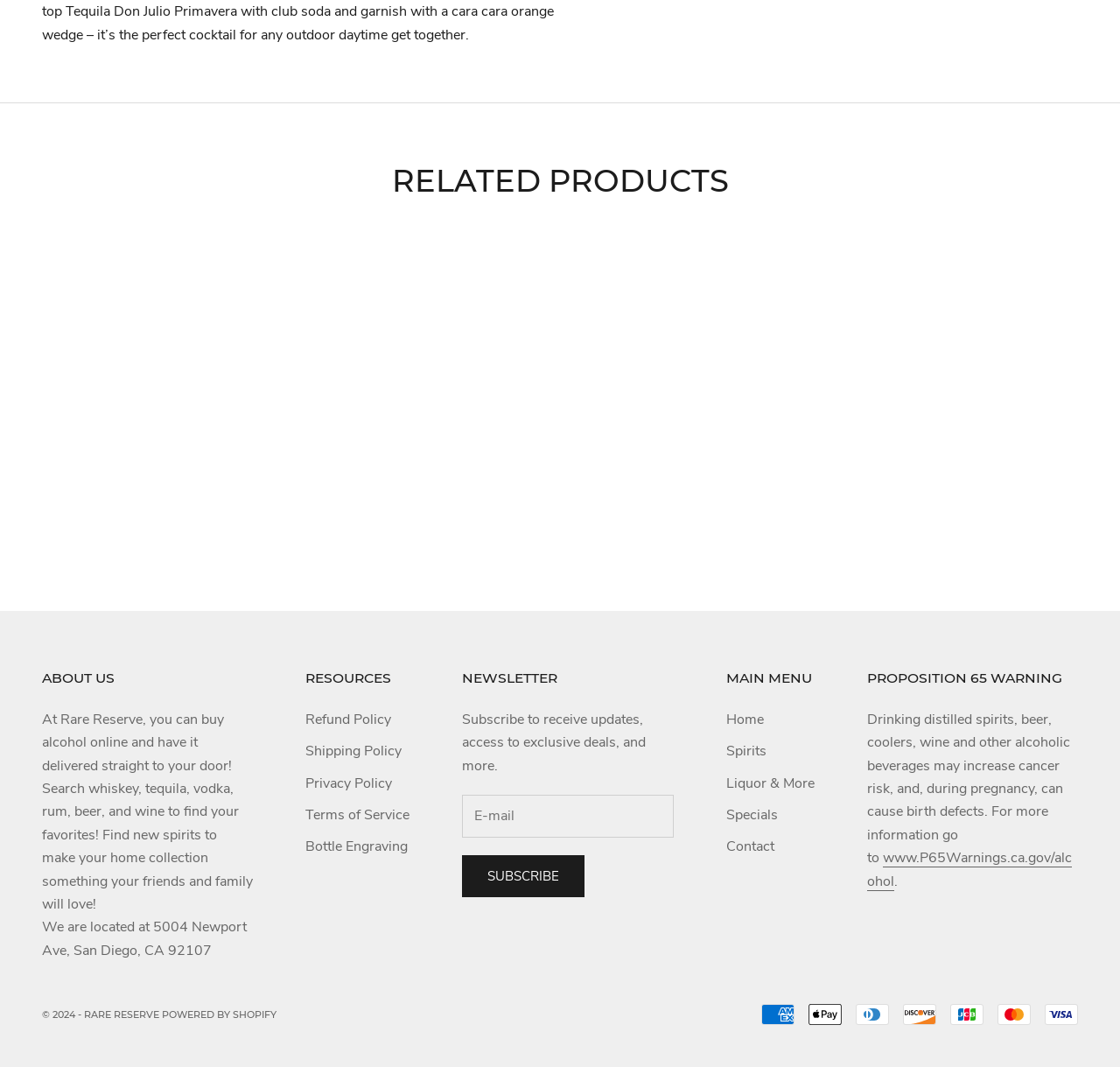Identify the bounding box of the UI element that matches this description: "parent_node: Add to cart".

[0.807, 0.229, 0.962, 0.392]